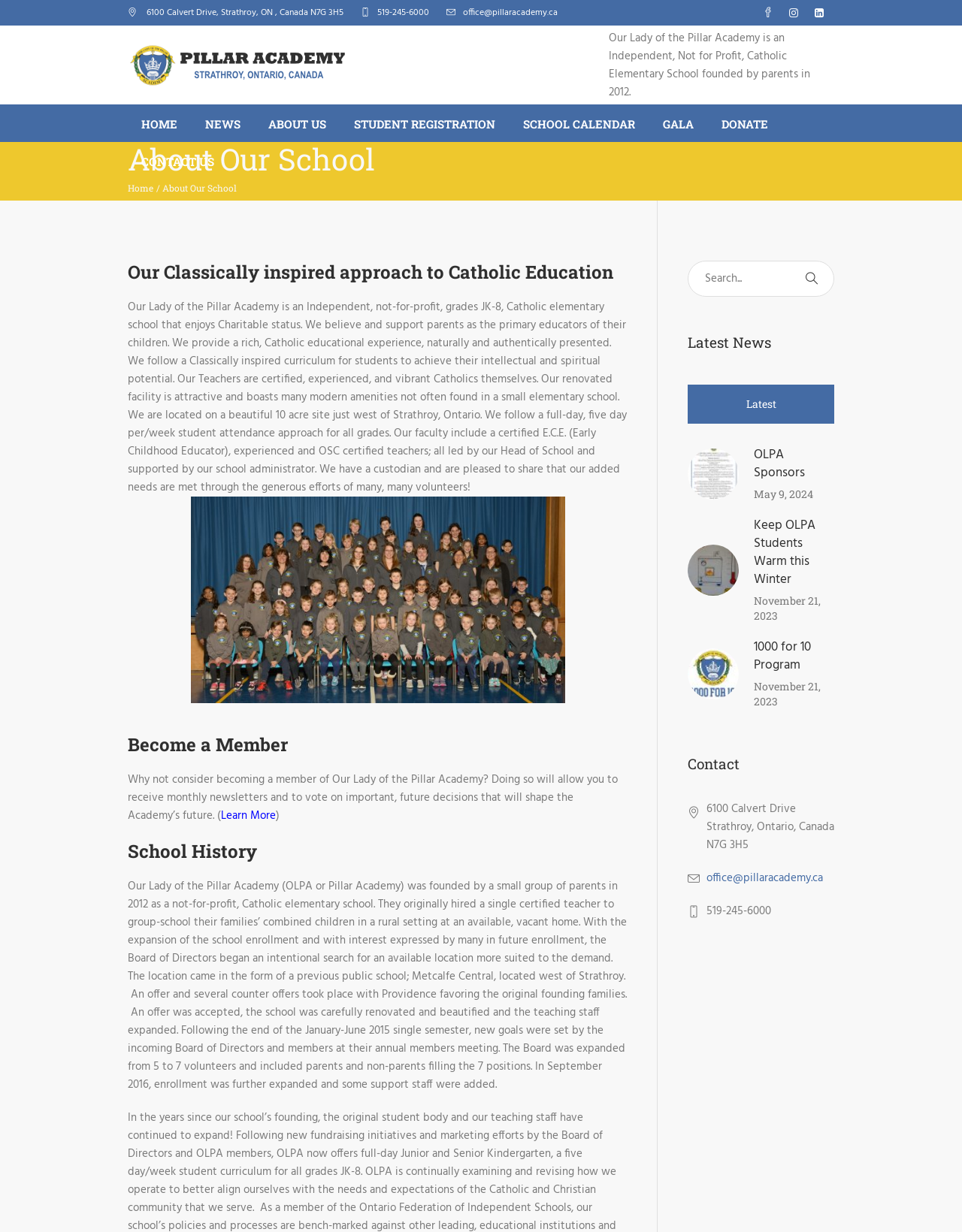Provide the bounding box coordinates of the section that needs to be clicked to accomplish the following instruction: "View the latest news."

[0.716, 0.313, 0.866, 0.343]